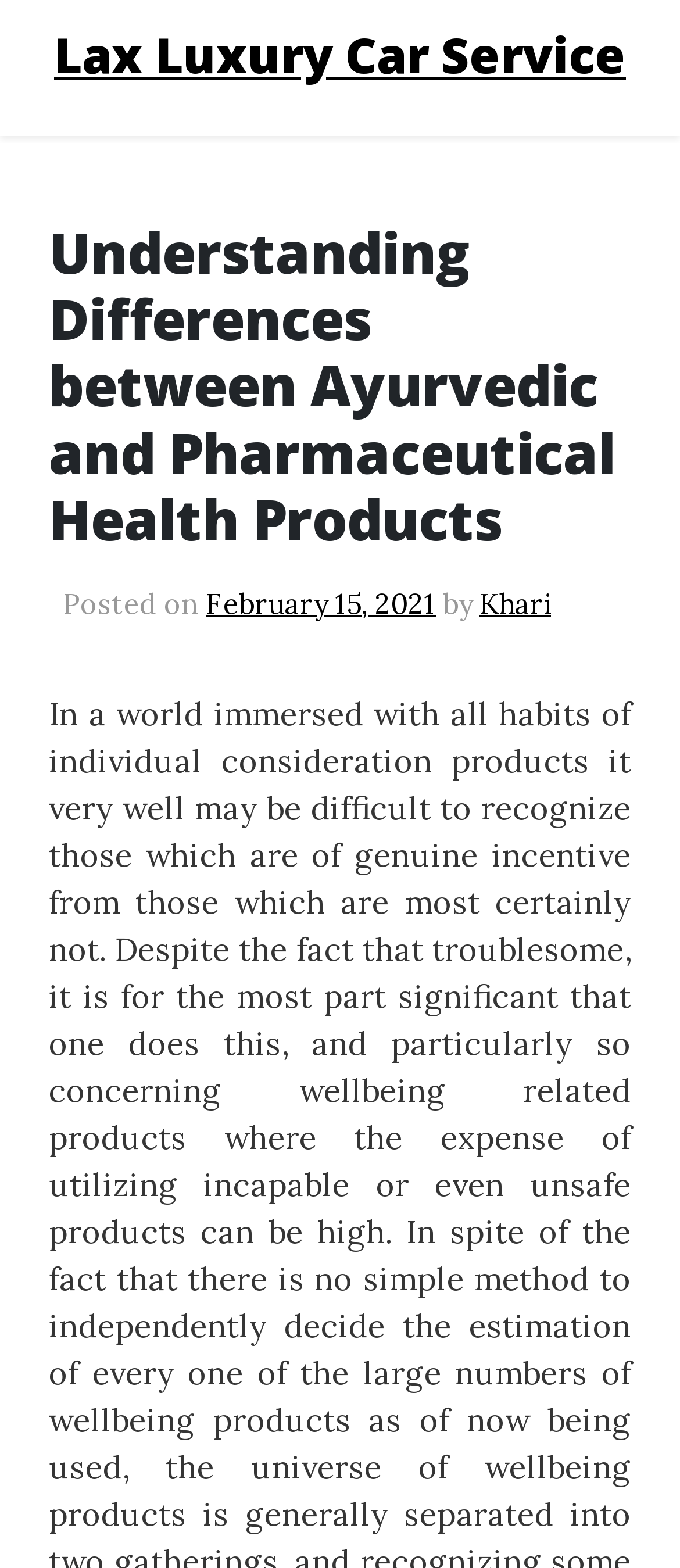What is the type of the topmost element?
Based on the image, answer the question with a single word or brief phrase.

Header